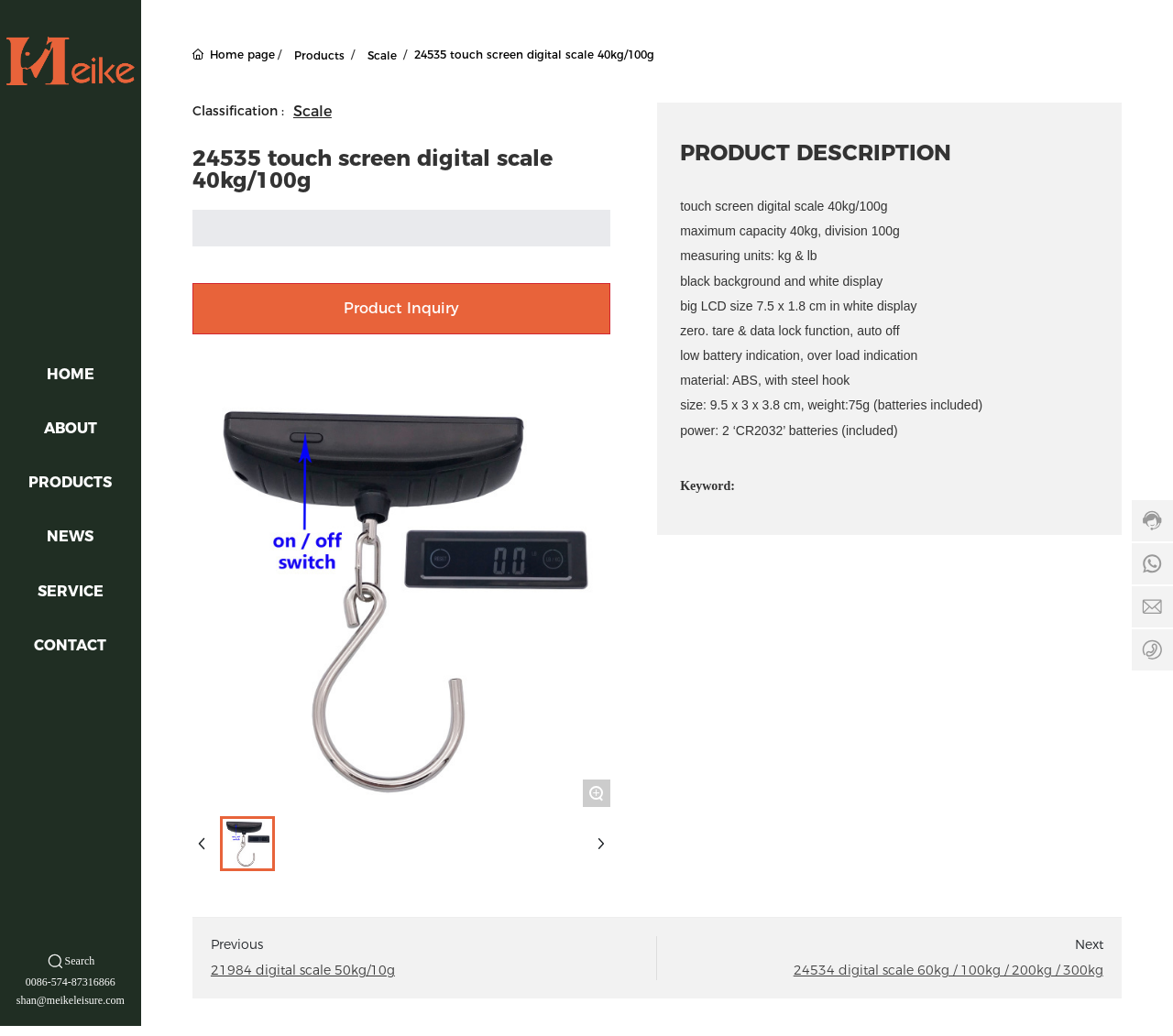Could you locate the bounding box coordinates for the section that should be clicked to accomplish this task: "Inquire about the product".

[0.164, 0.273, 0.52, 0.323]